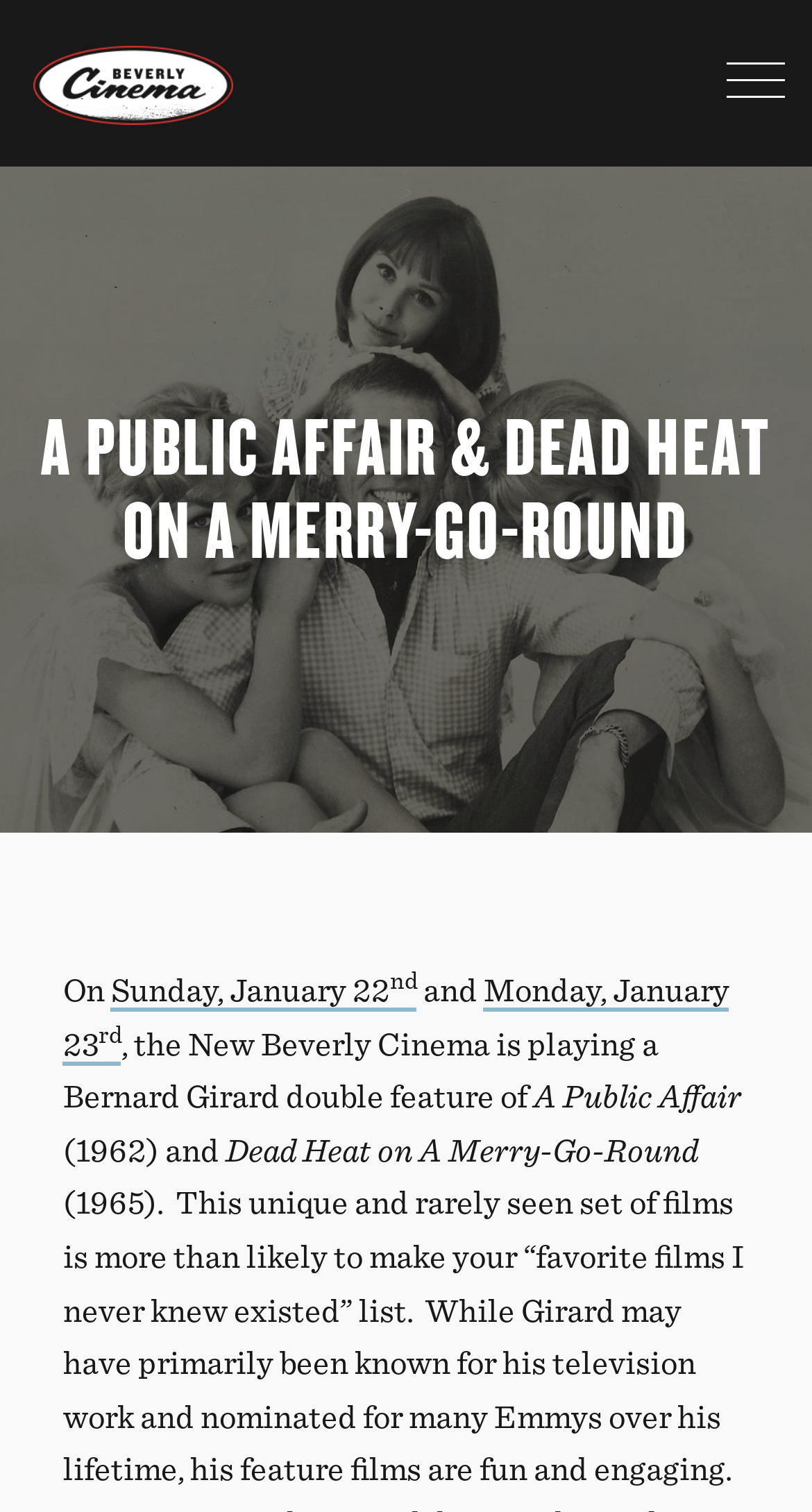Highlight the bounding box of the UI element that corresponds to this description: "Video".

None